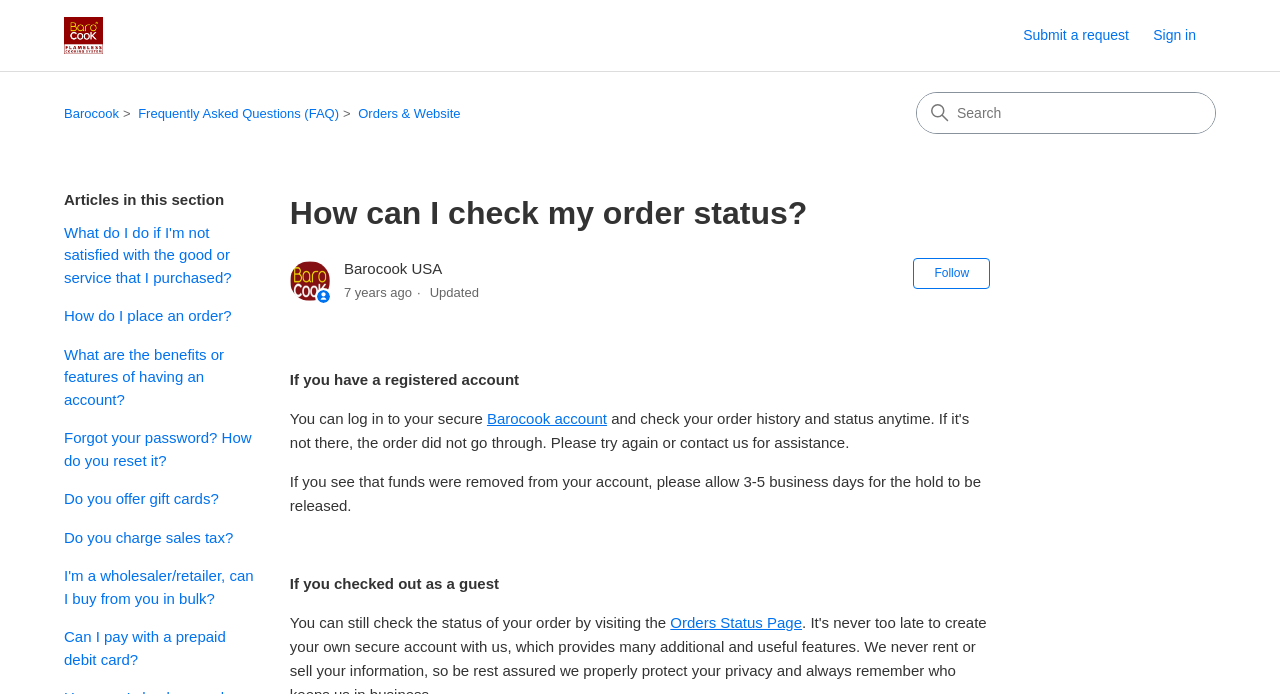Determine the bounding box coordinates of the clickable element to complete this instruction: "Check order status". Provide the coordinates in the format of four float numbers between 0 and 1, [left, top, right, bottom].

[0.524, 0.885, 0.627, 0.91]